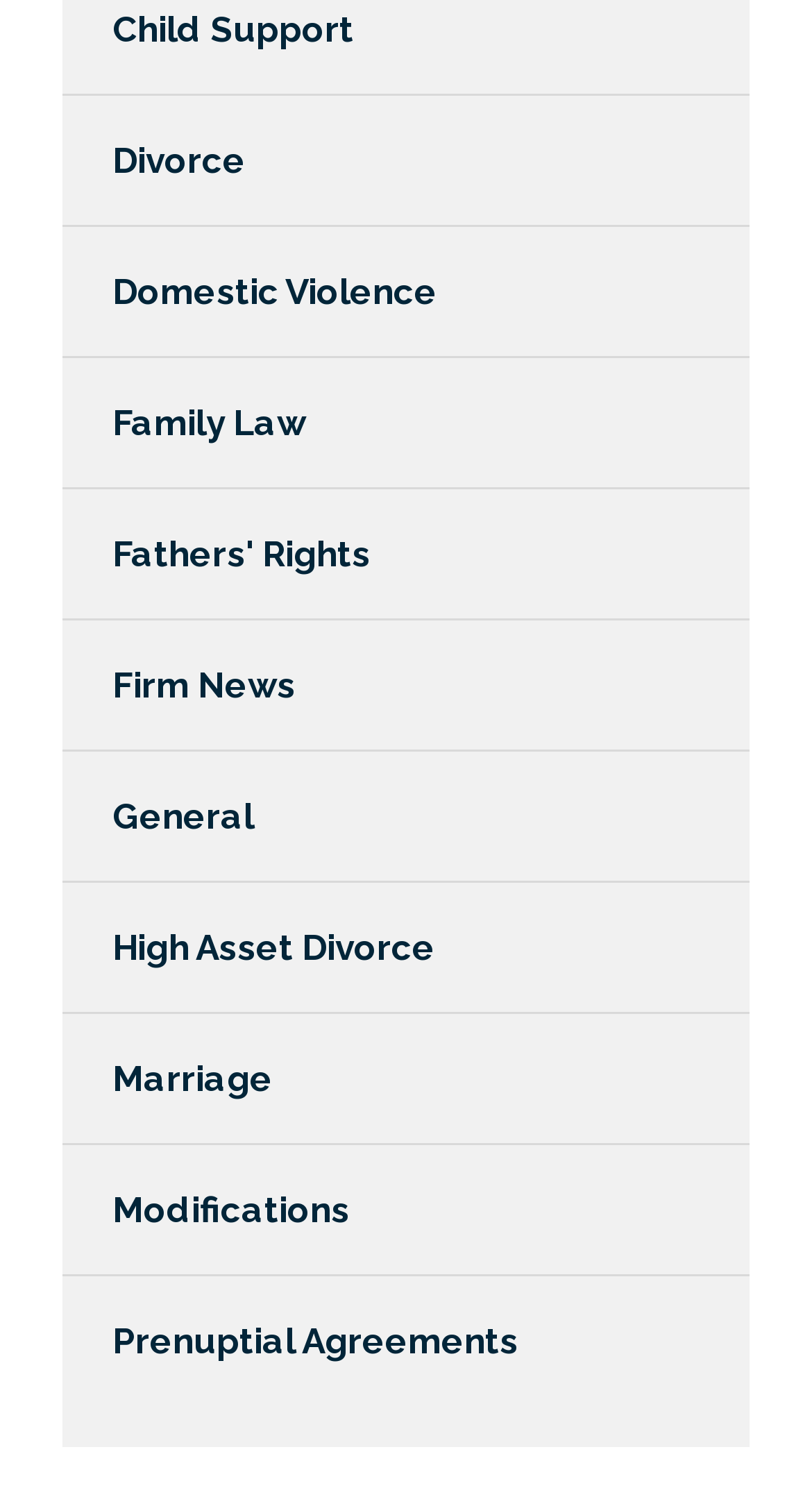Please provide a short answer using a single word or phrase for the question:
What is the last link on the webpage?

Prenuptial Agreements